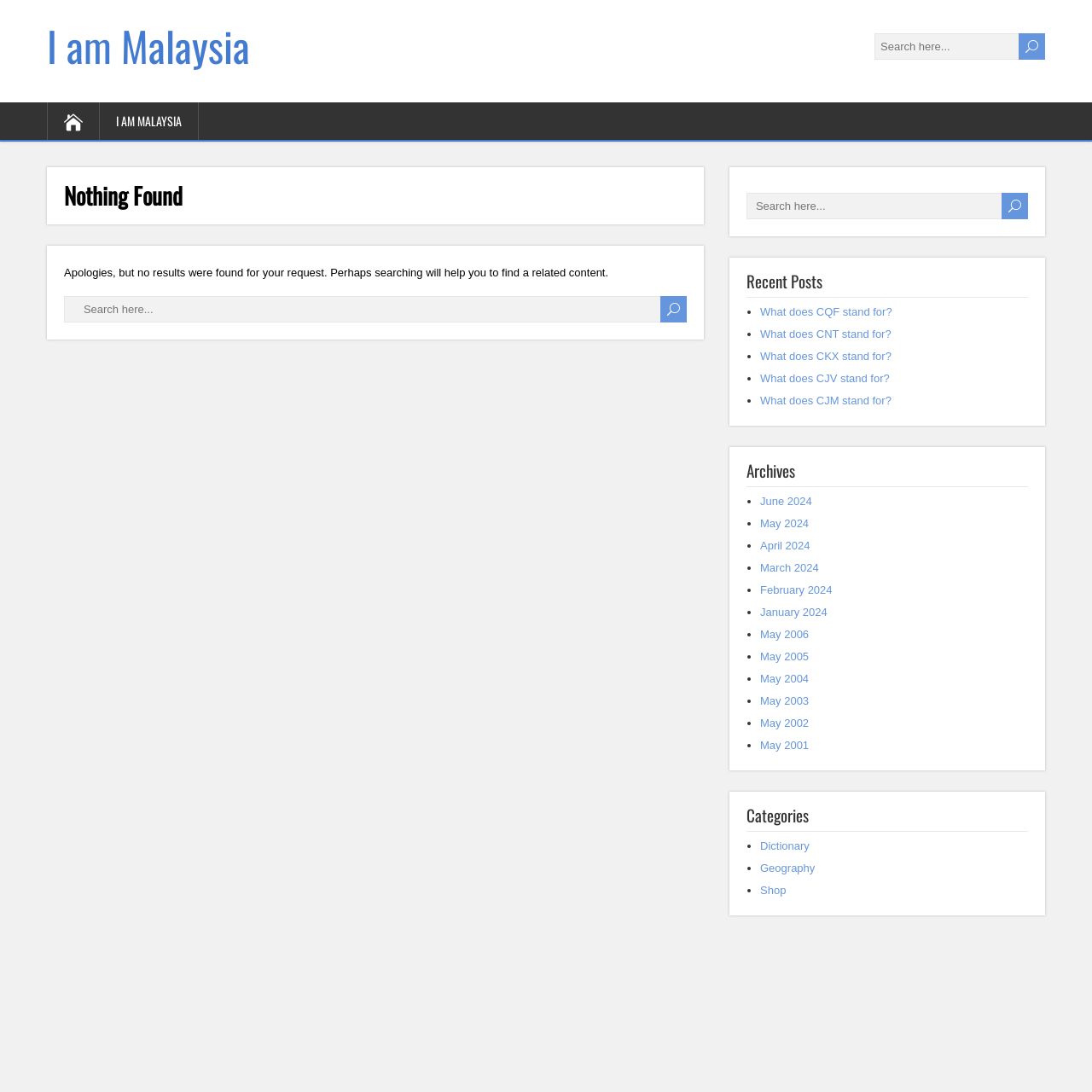Refer to the image and offer a detailed explanation in response to the question: How many categories are listed on the webpage?

The webpage lists 3 categories, which are 'Dictionary', 'Geography', and 'Shop'. These categories are located at the bottom of the webpage under the 'Categories' heading.